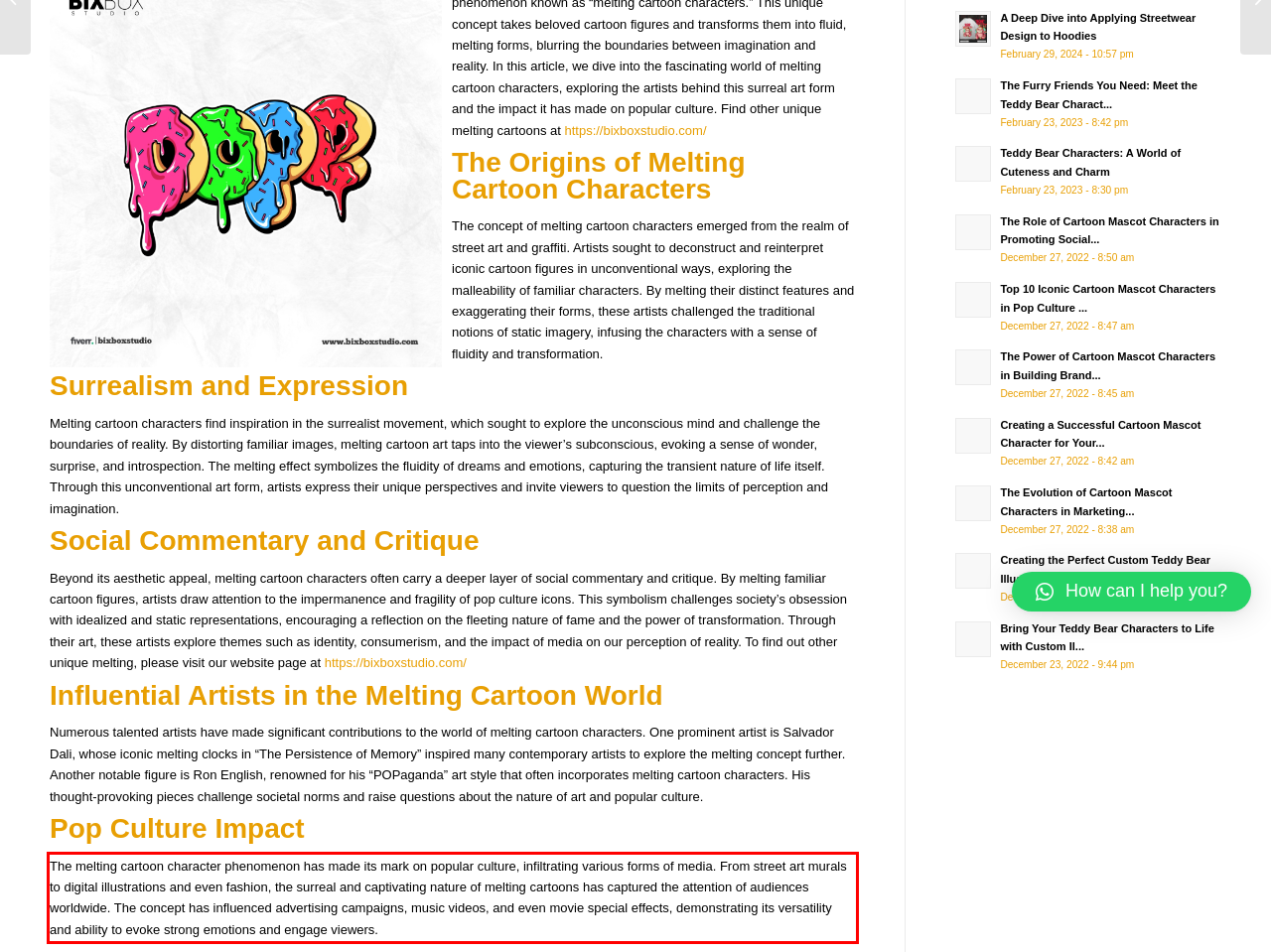Please examine the webpage screenshot containing a red bounding box and use OCR to recognize and output the text inside the red bounding box.

The melting cartoon character phenomenon has made its mark on popular culture, infiltrating various forms of media. From street art murals to digital illustrations and even fashion, the surreal and captivating nature of melting cartoons has captured the attention of audiences worldwide. The concept has influenced advertising campaigns, music videos, and even movie special effects, demonstrating its versatility and ability to evoke strong emotions and engage viewers.